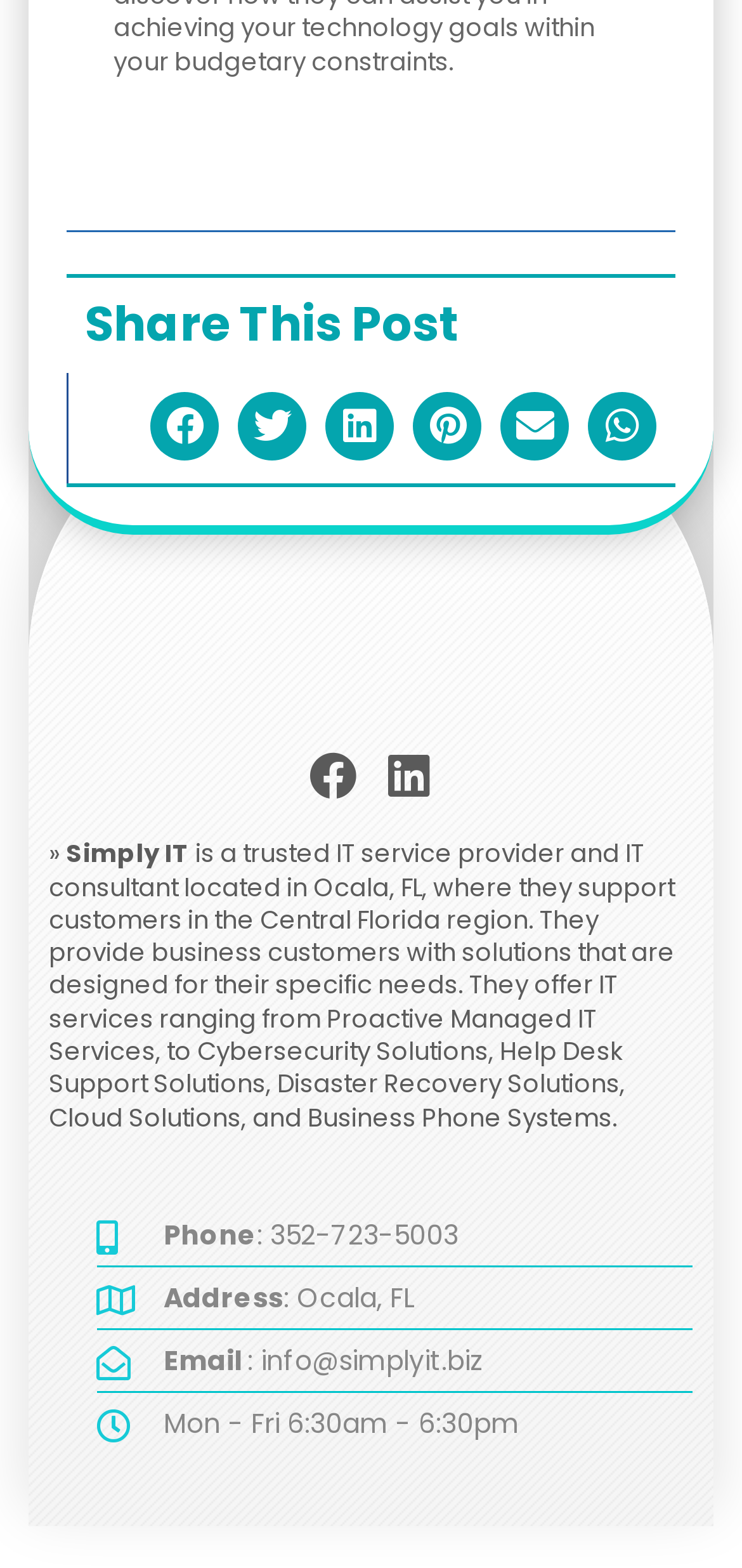Please identify the coordinates of the bounding box that should be clicked to fulfill this instruction: "Send an email".

[0.334, 0.856, 0.651, 0.88]